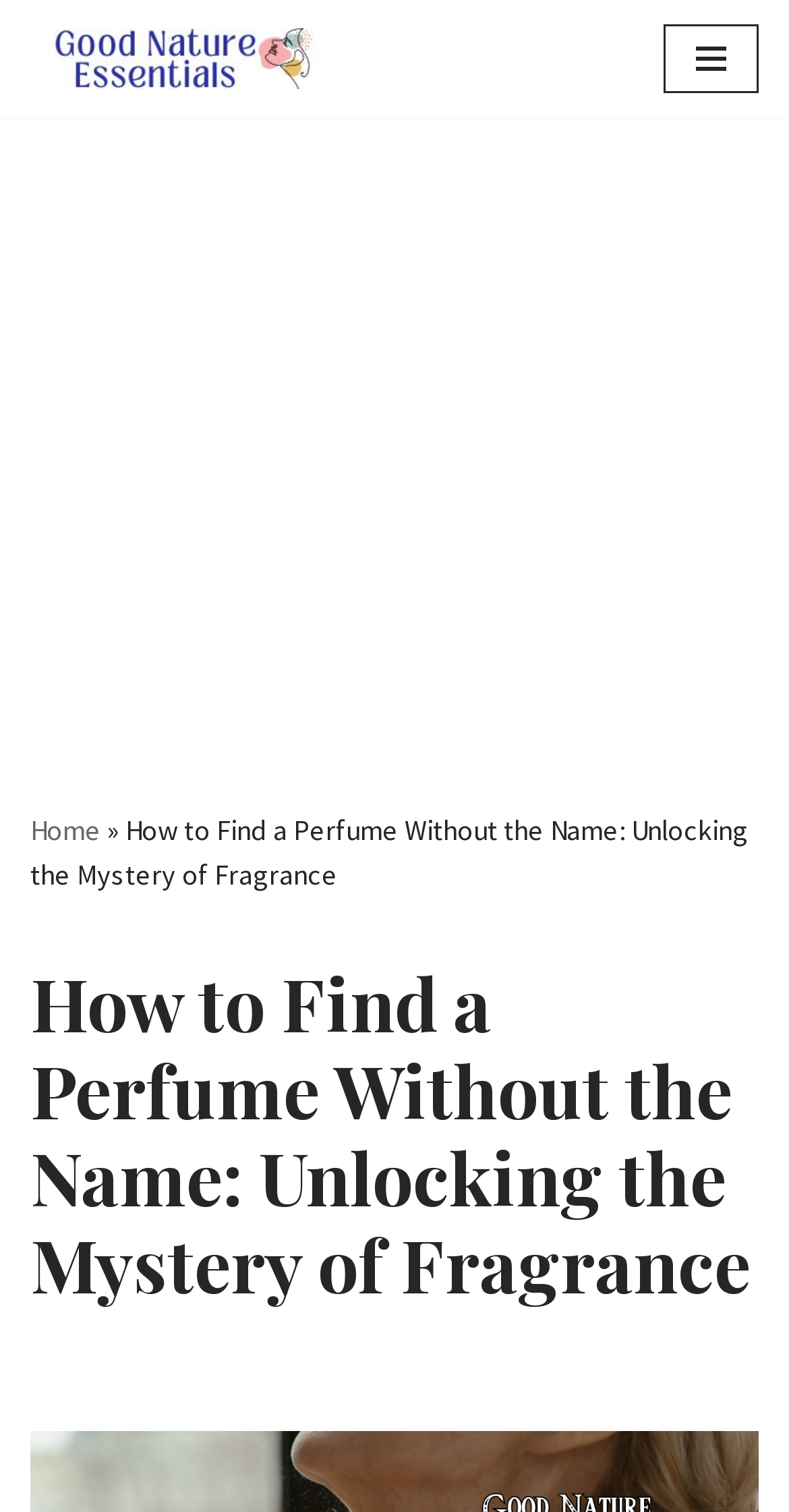Based on the description "Navigation Menu", find the bounding box of the specified UI element.

[0.841, 0.016, 0.962, 0.062]